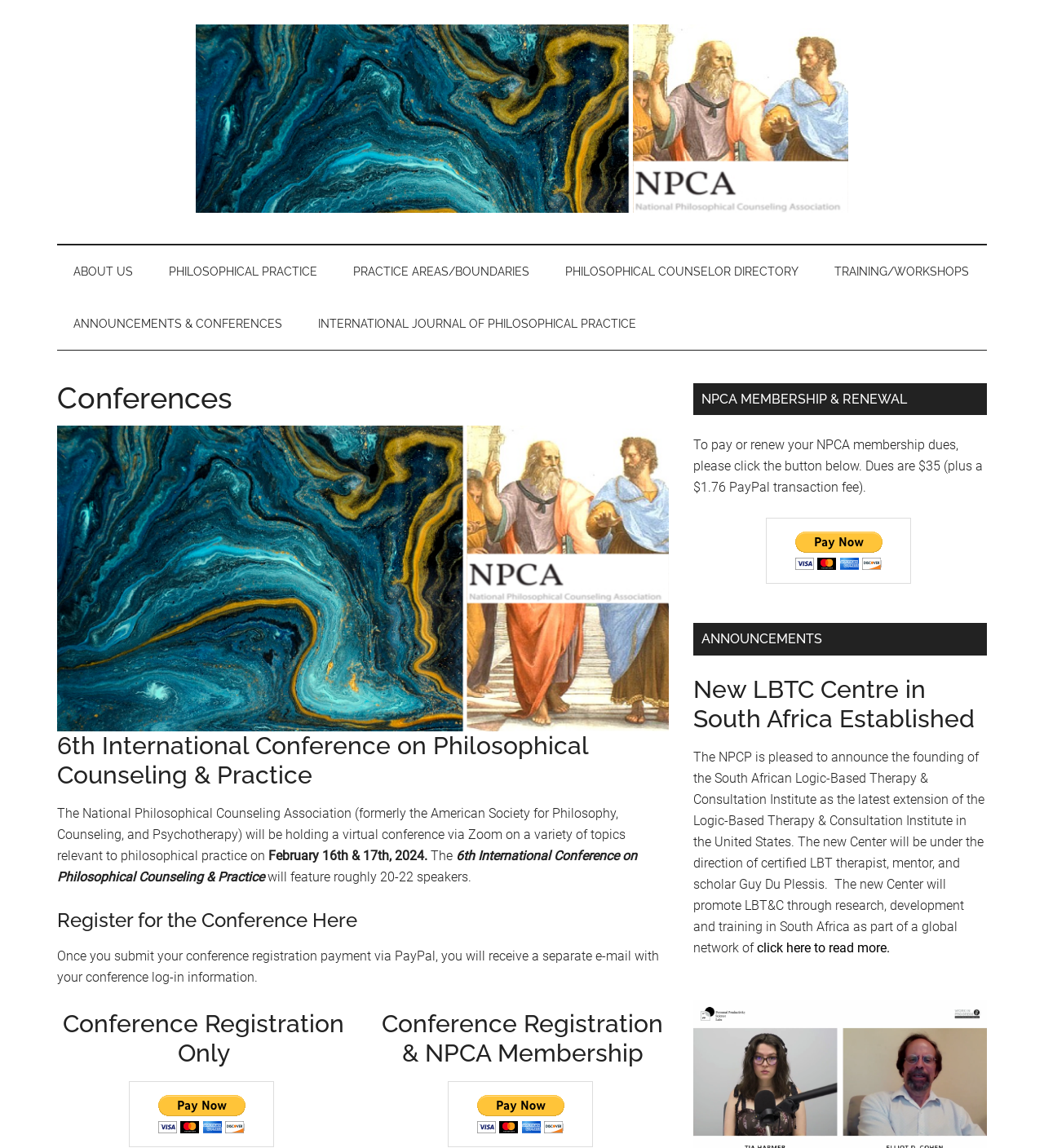What is the name of the association?
Look at the image and construct a detailed response to the question.

I found the answer by looking at the top-left corner of the webpage, where the logo and name of the association are displayed. The text 'National Philosophical Counseling Association' is written next to the logo.